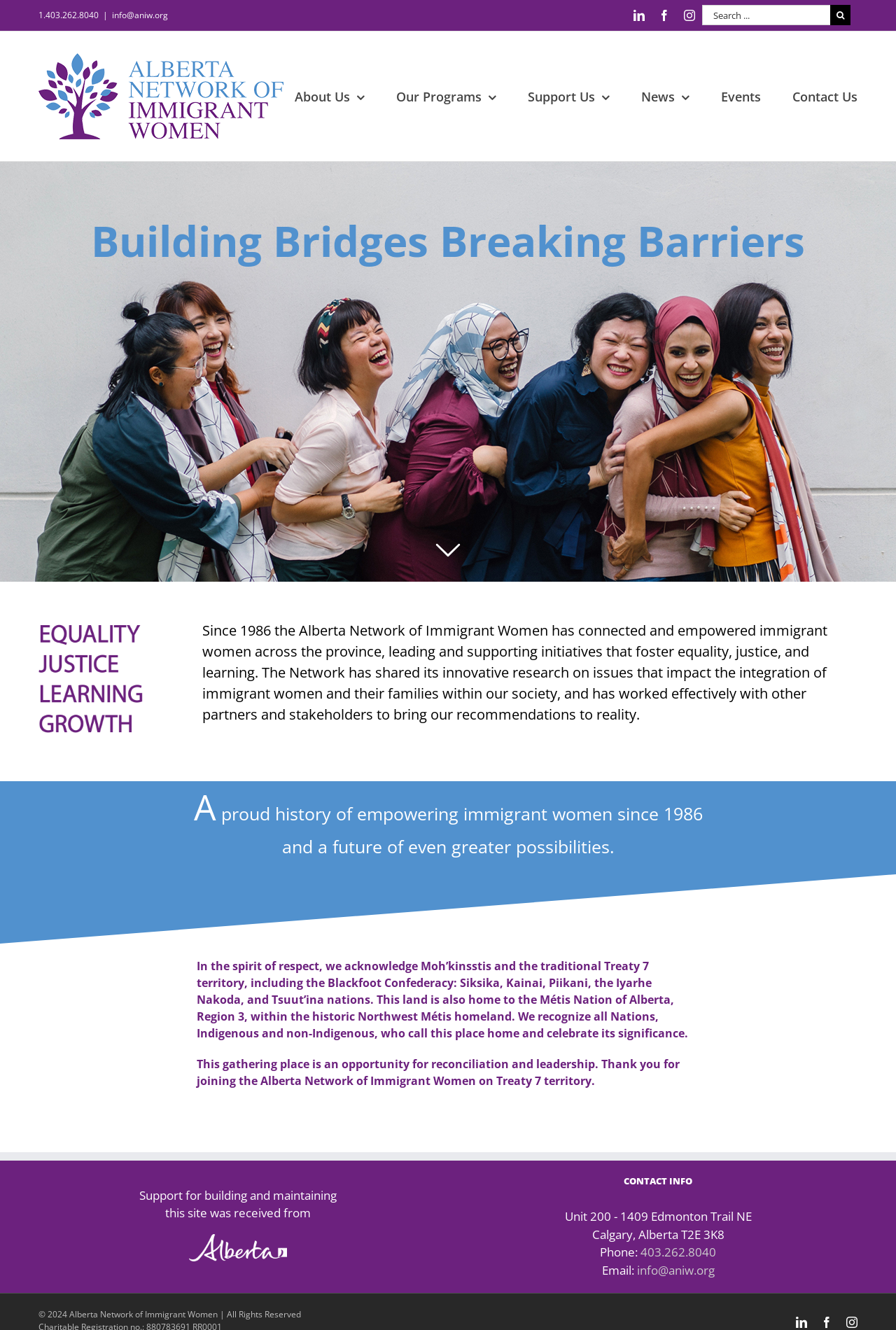What is the organization's acknowledgement of the traditional territory?
Provide an in-depth and detailed answer to the question.

I found the acknowledgement by reading the text on the webpage, which says 'In the spirit of respect, we acknowledge Moh’kinsstis and the traditional Treaty 7 territory...'.